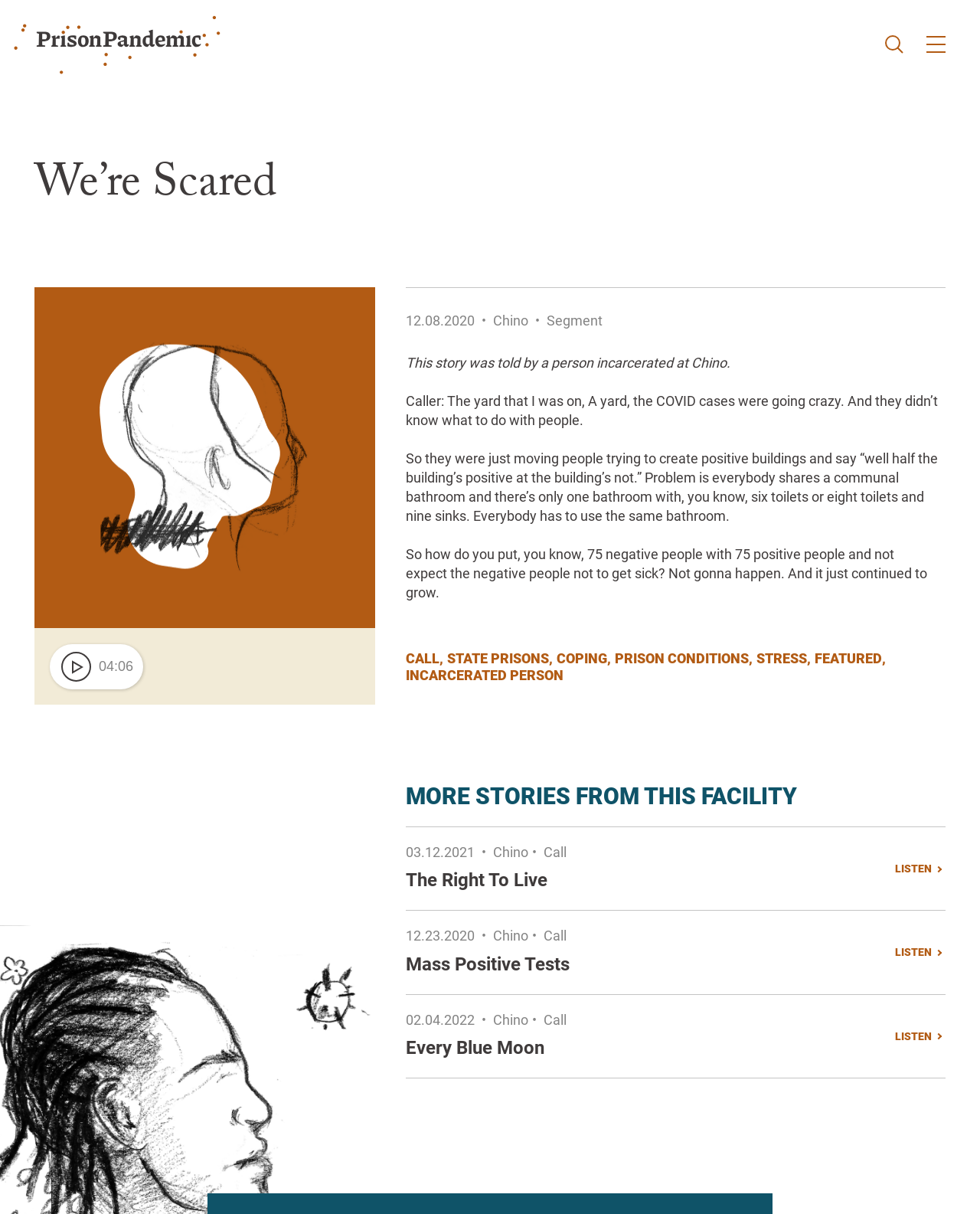Respond concisely with one word or phrase to the following query:
How many buttons are on the webpage?

3